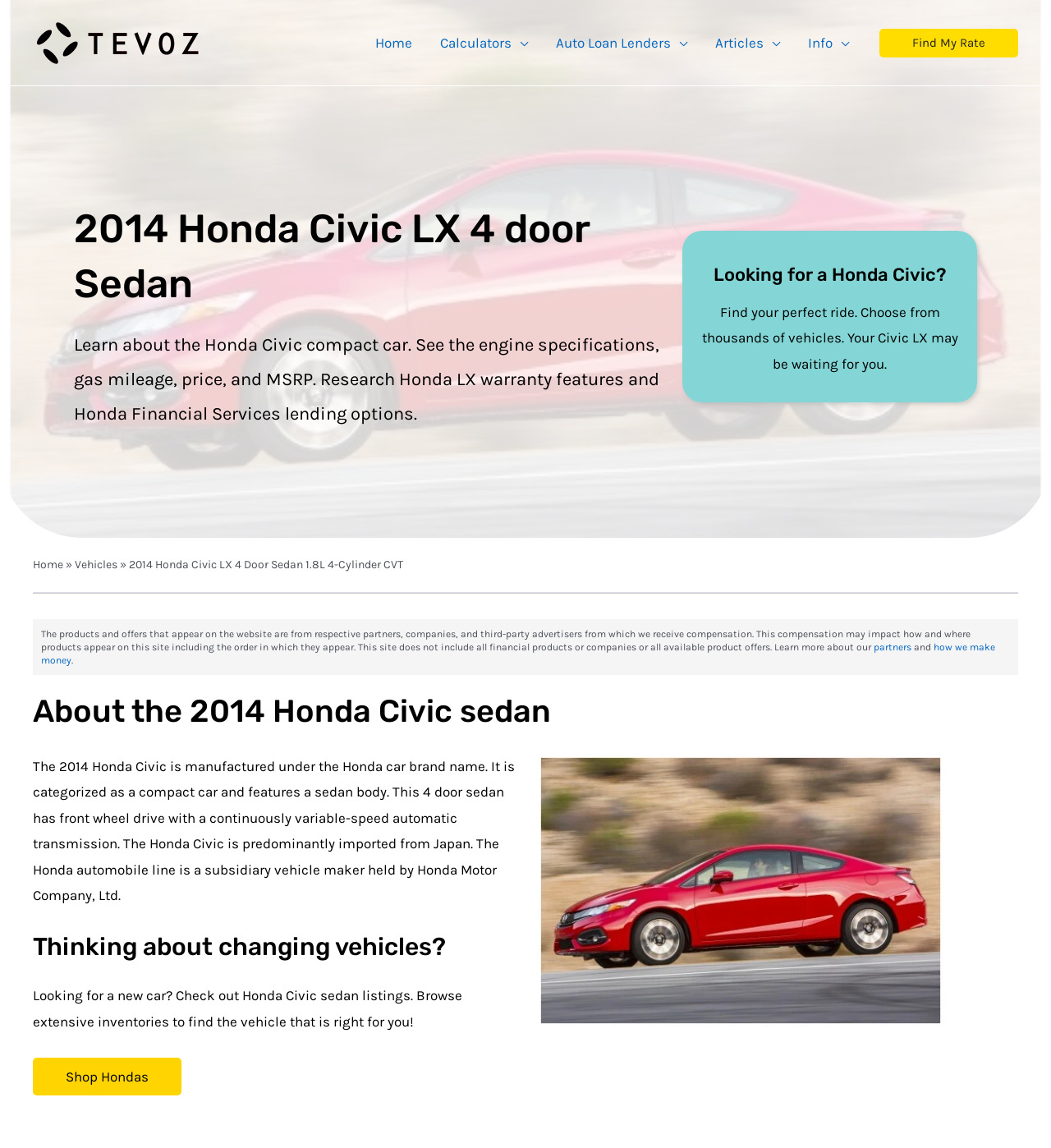From the webpage screenshot, predict the bounding box coordinates (top-left x, top-left y, bottom-right x, bottom-right y) for the UI element described here: ← Previous

None